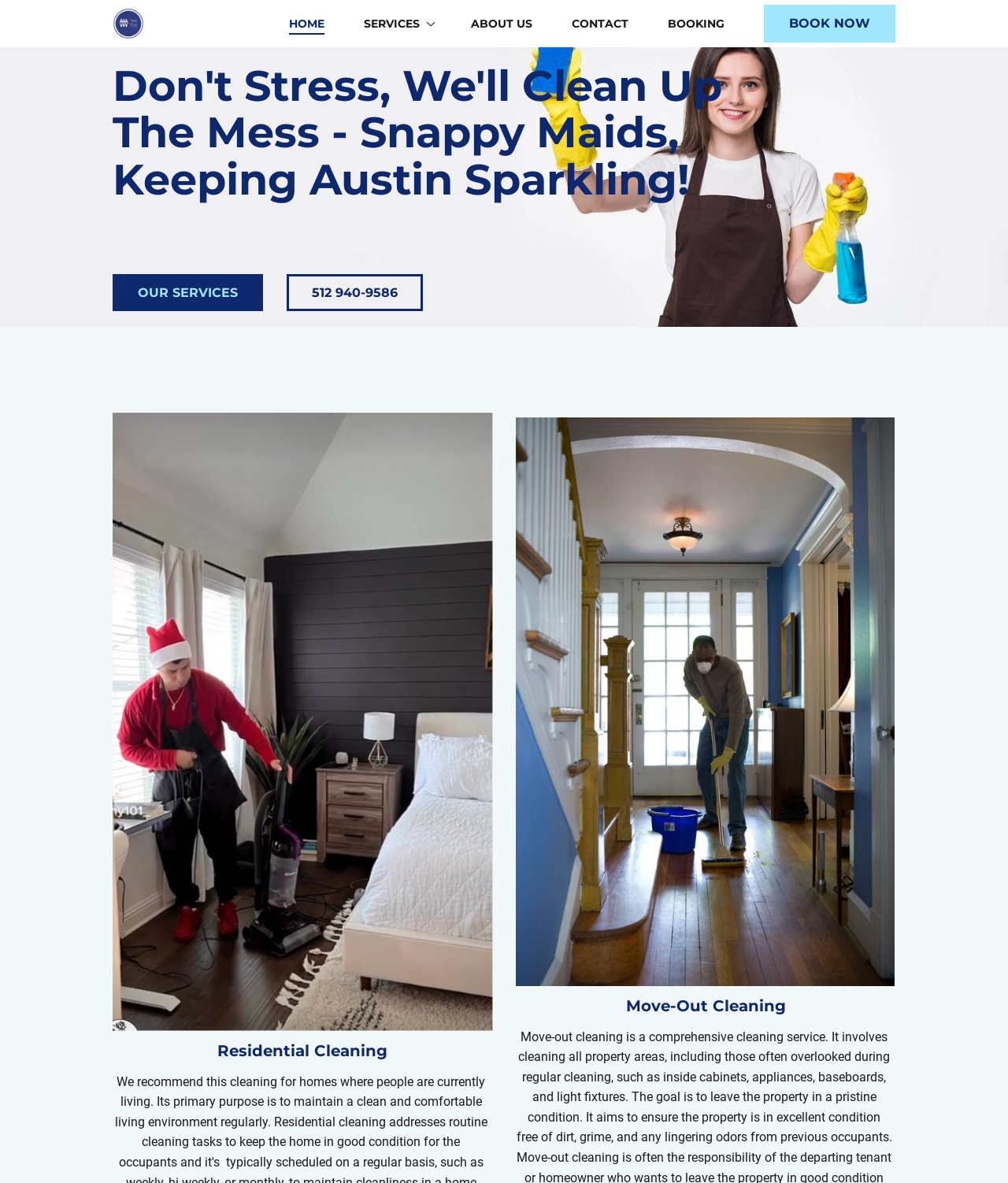How many navigation links are in the top menu?
Give a thorough and detailed response to the question.

The number of navigation links in the top menu can be counted by looking at the link elements with the texts 'HOME', 'SERVICES', 'ABOUT US', 'CONTACT', and 'BOOKING' which are located at the top of the webpage.